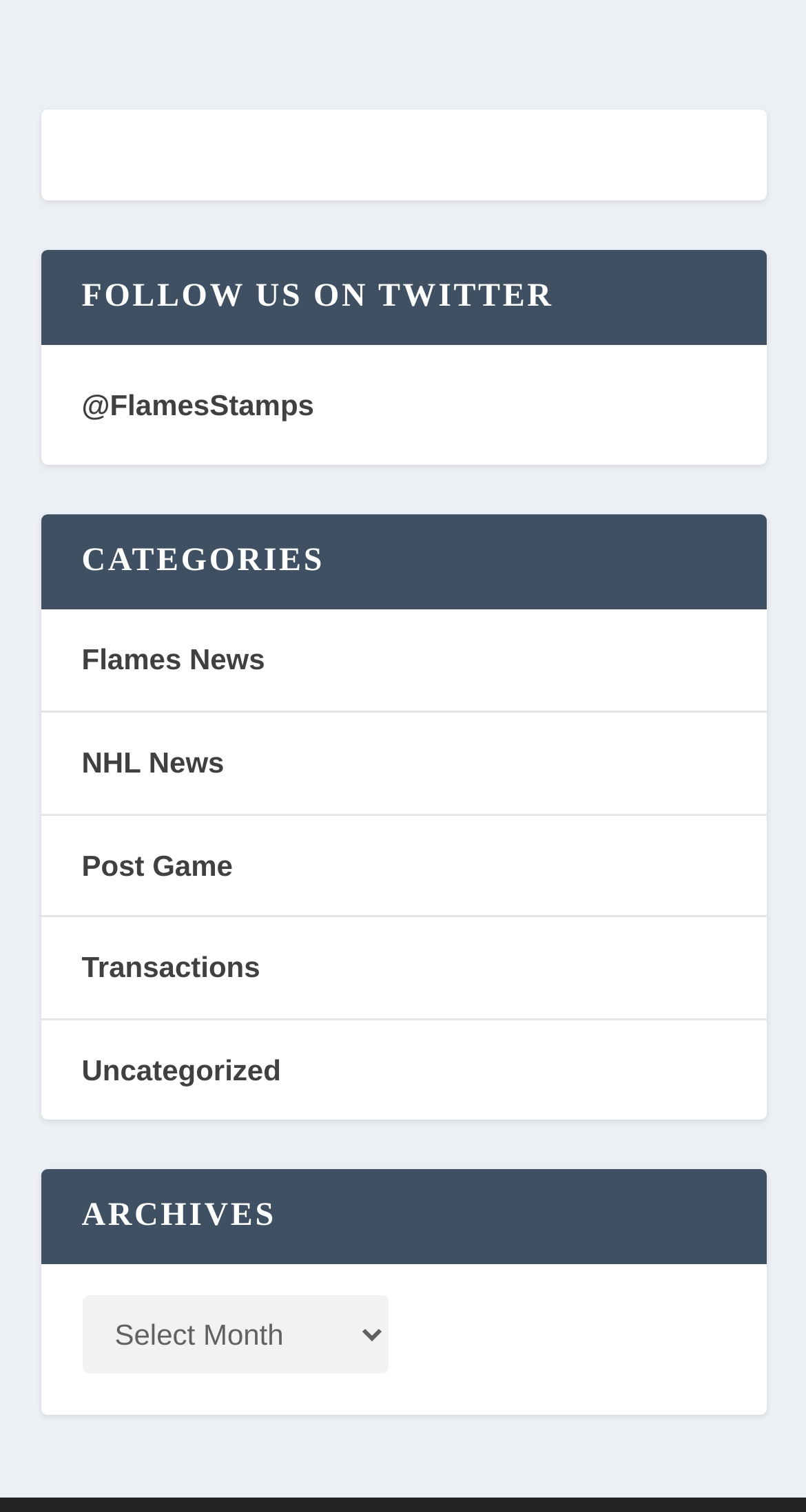Determine the bounding box for the UI element as described: "@FlamesStamps". The coordinates should be represented as four float numbers between 0 and 1, formatted as [left, top, right, bottom].

[0.101, 0.257, 0.39, 0.279]